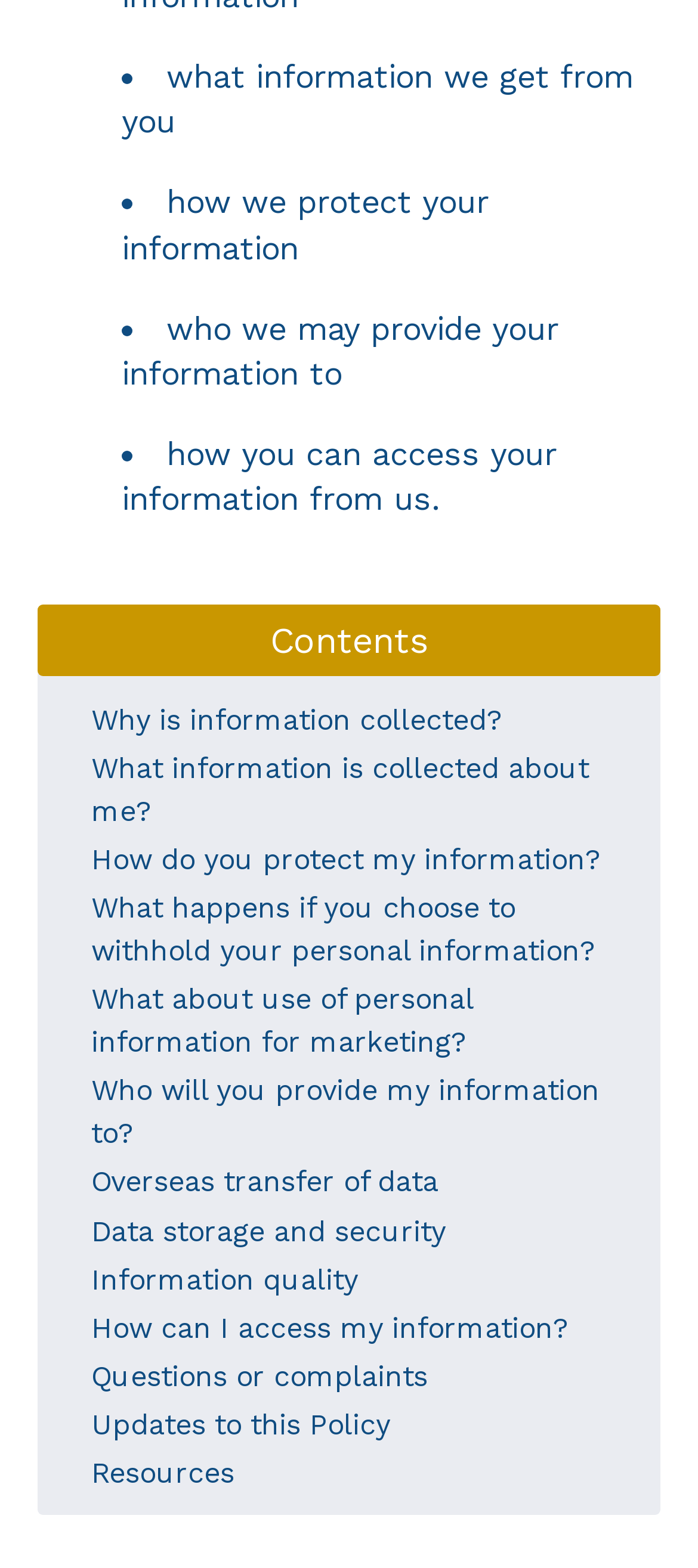Provide a short answer using a single word or phrase for the following question: 
How many links are available on this webpage?

15